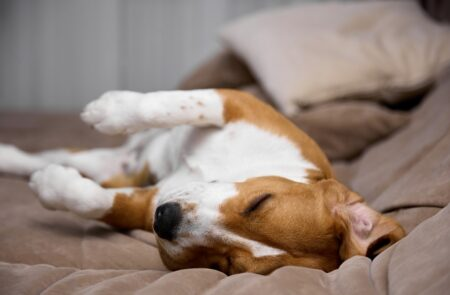Please give a concise answer to this question using a single word or phrase: 
Why is a warm and secure environment important for pets?

When they are feeling unwell